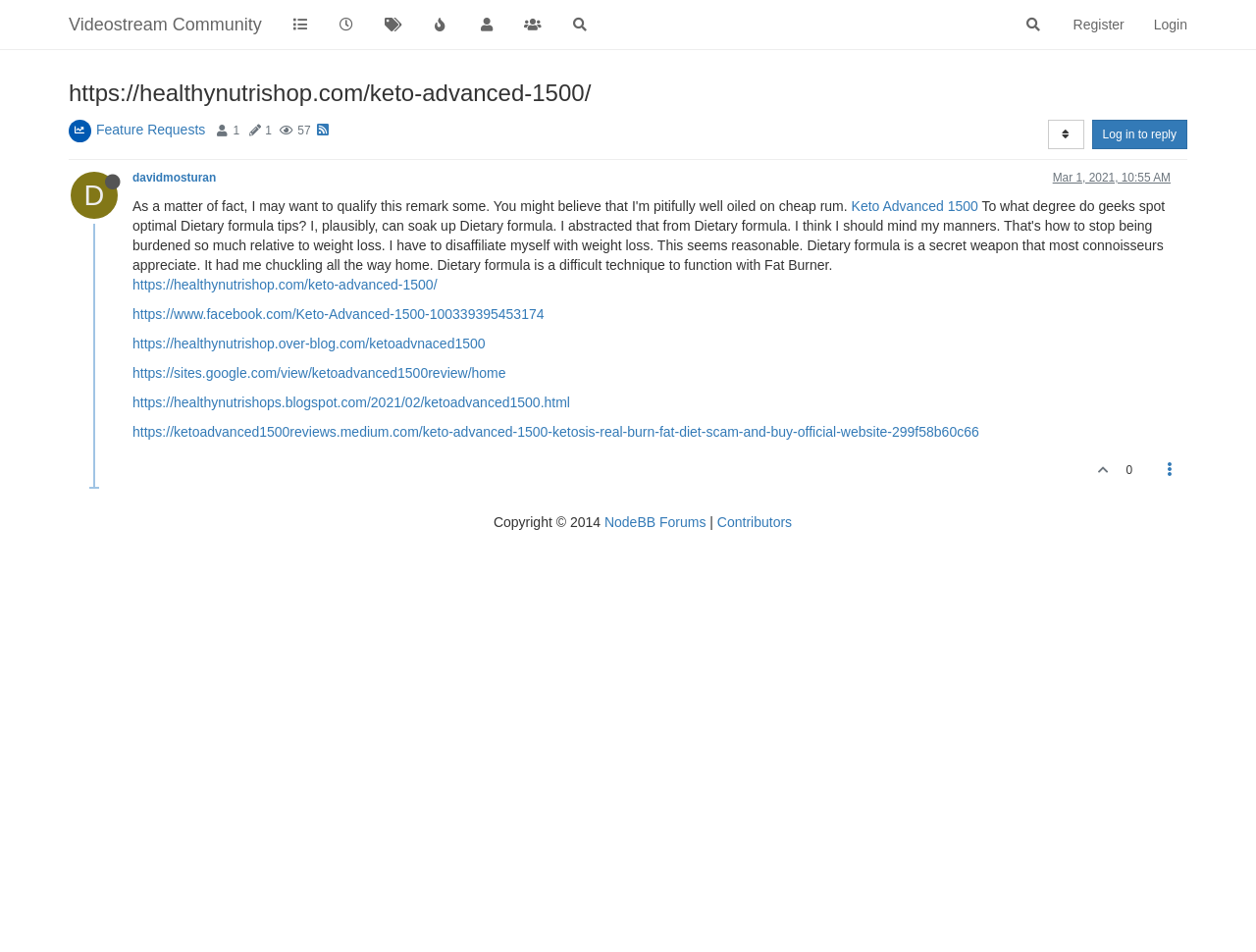Determine the bounding box coordinates of the element's region needed to click to follow the instruction: "Search for something". Provide these coordinates as four float numbers between 0 and 1, formatted as [left, top, right, bottom].

[0.791, 0.004, 0.854, 0.047]